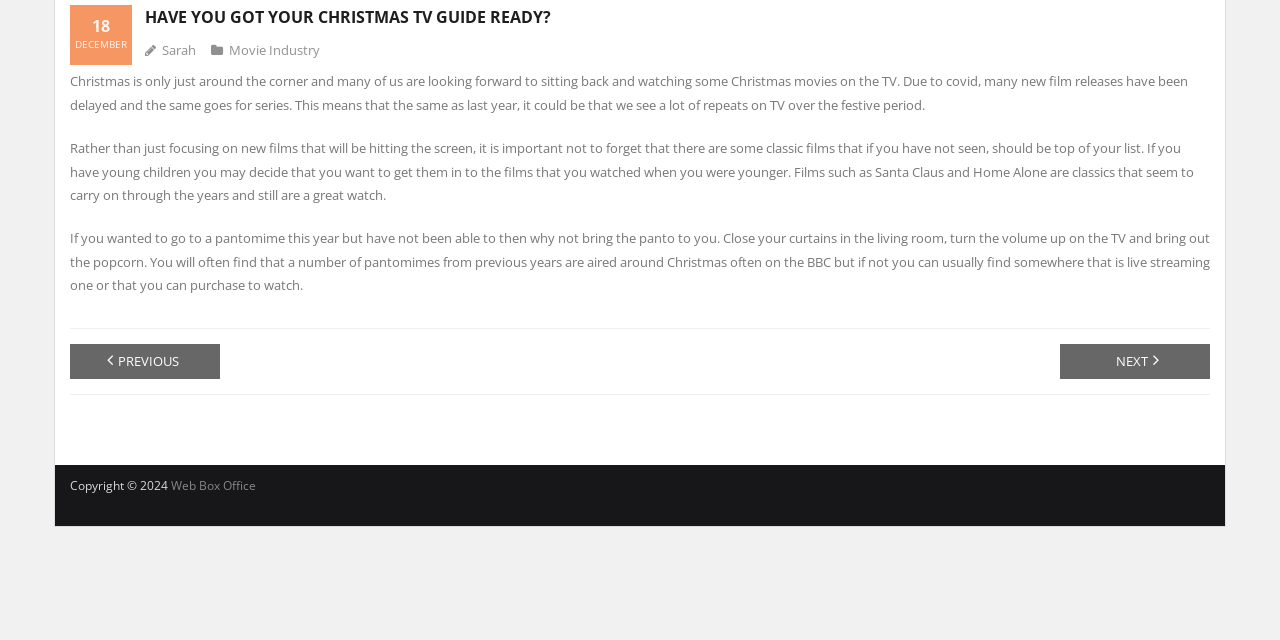Extract the bounding box coordinates for the UI element described as: "Web Box Office".

[0.134, 0.745, 0.2, 0.771]